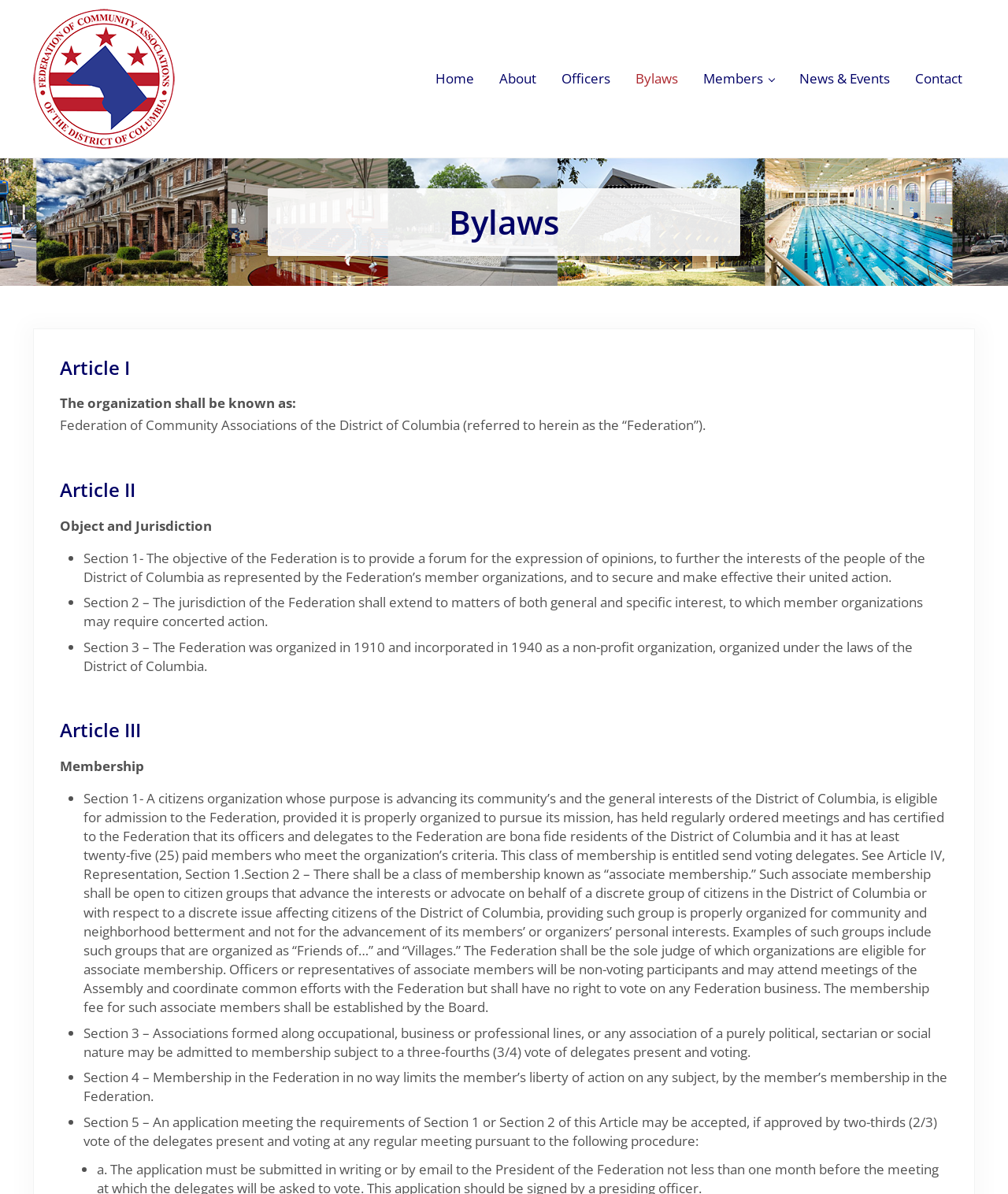What is the jurisdiction of the Federation?
Kindly answer the question with as much detail as you can.

The answer can be found in the StaticText 'Section 2 – The jurisdiction of the Federation shall extend to matters of both general and specific interest, to which member organizations may require concerted action.' which is part of the Article II section.